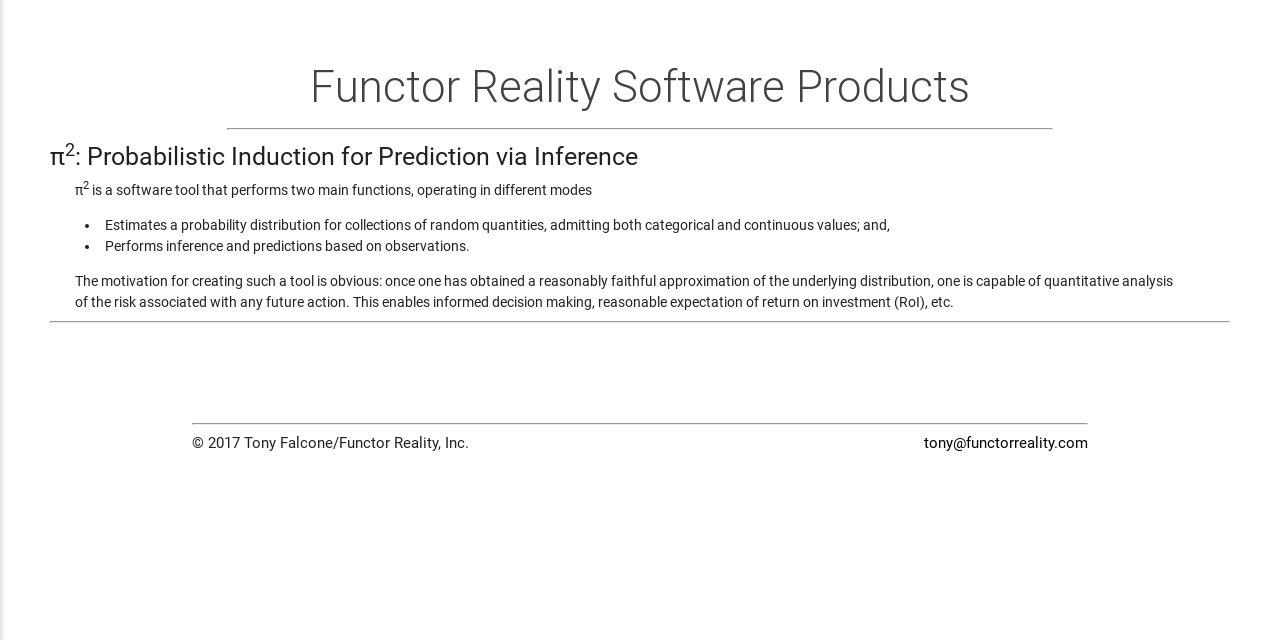Bounding box coordinates are to be given in the format (top-left x, top-left y, bottom-right x, bottom-right y). All values must be floating point numbers between 0 and 1. Provide the bounding box coordinate for the UI element described as: tony@functorreality.com

[0.722, 0.675, 0.85, 0.71]